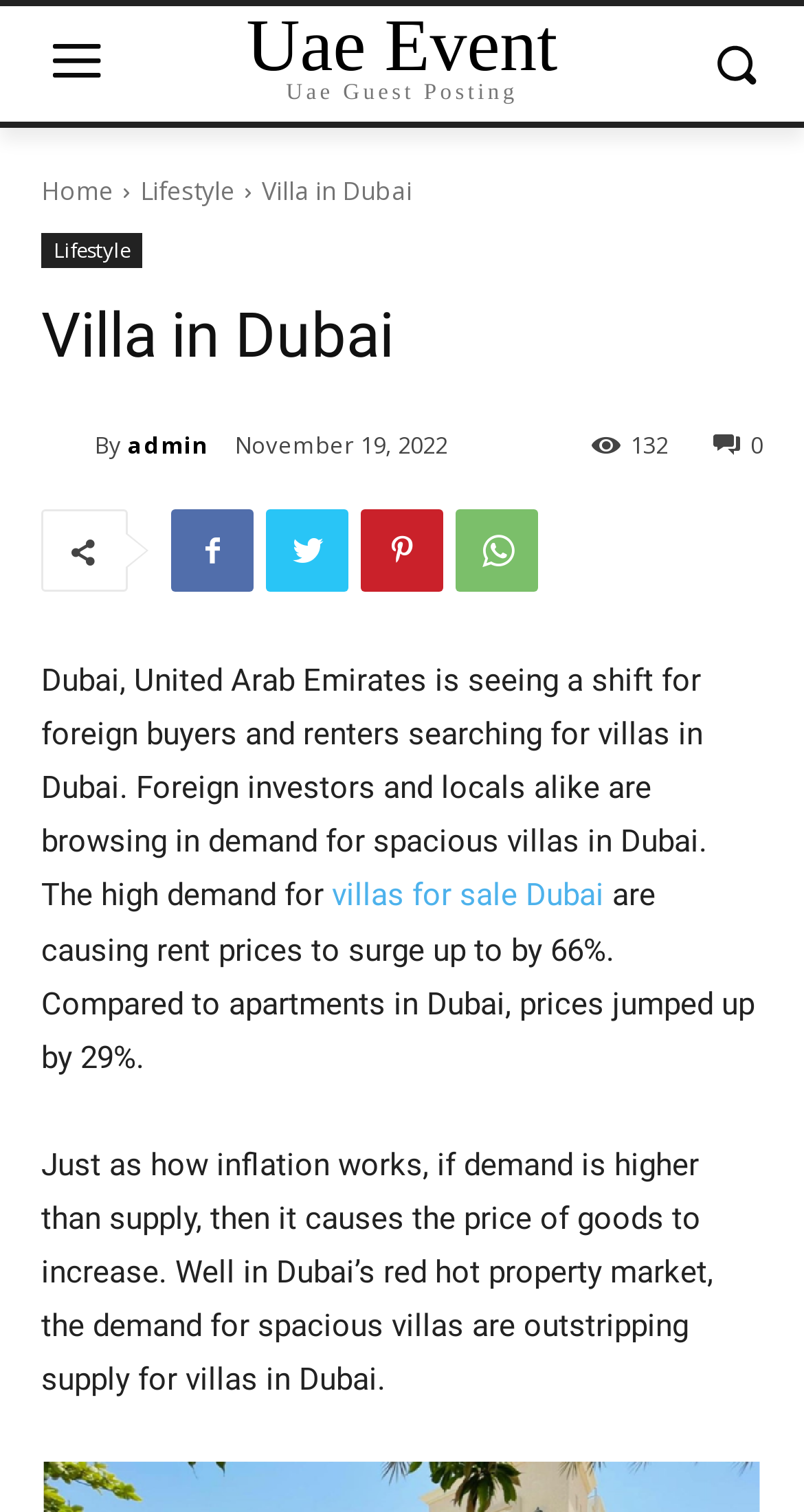What type of property is in high demand in Dubai?
Answer the question in a detailed and comprehensive manner.

The webpage mentions that foreign buyers and renters are searching for villas in Dubai, and the demand for spacious villas is causing rent prices to surge and prices of villas to increase.